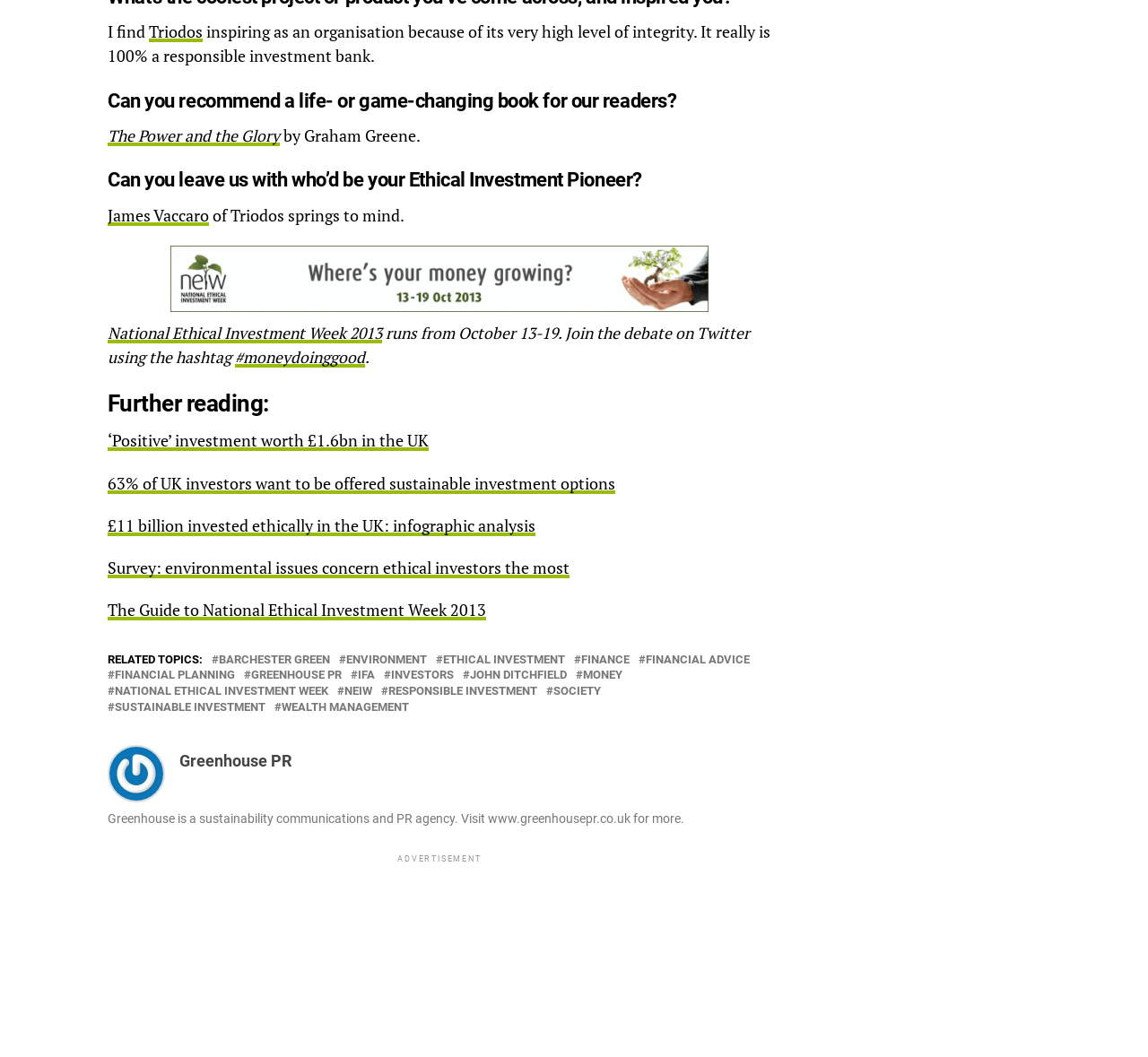Determine the bounding box coordinates of the target area to click to execute the following instruction: "Read the article about 'Positive' investment worth £1.6bn in the UK."

[0.094, 0.407, 0.373, 0.427]